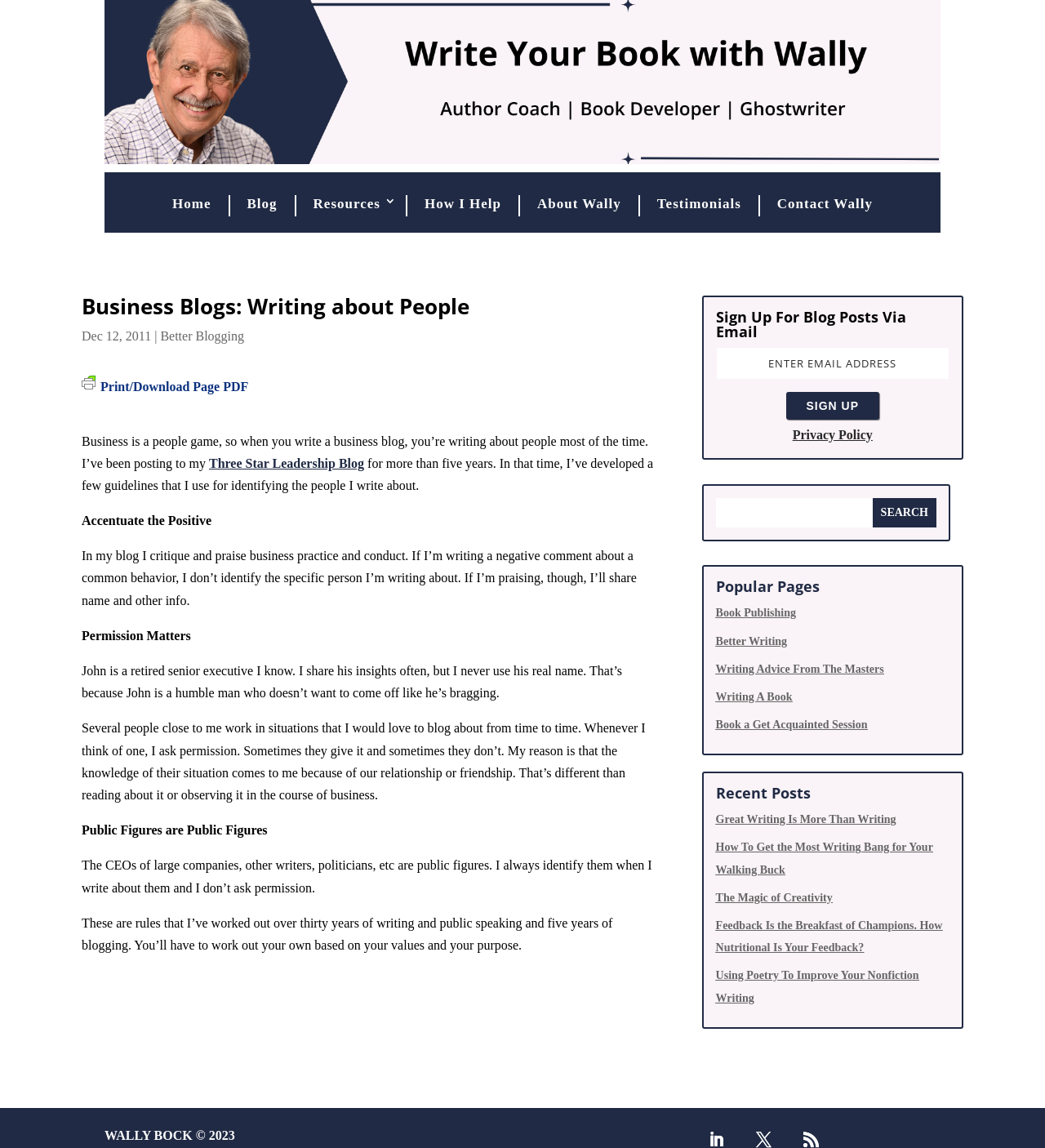Please determine the bounding box of the UI element that matches this description: How chiralkine counting works. The coordinates should be given as (top-left x, top-left y, bottom-right x, bottom-right y), with all values between 0 and 1.

None